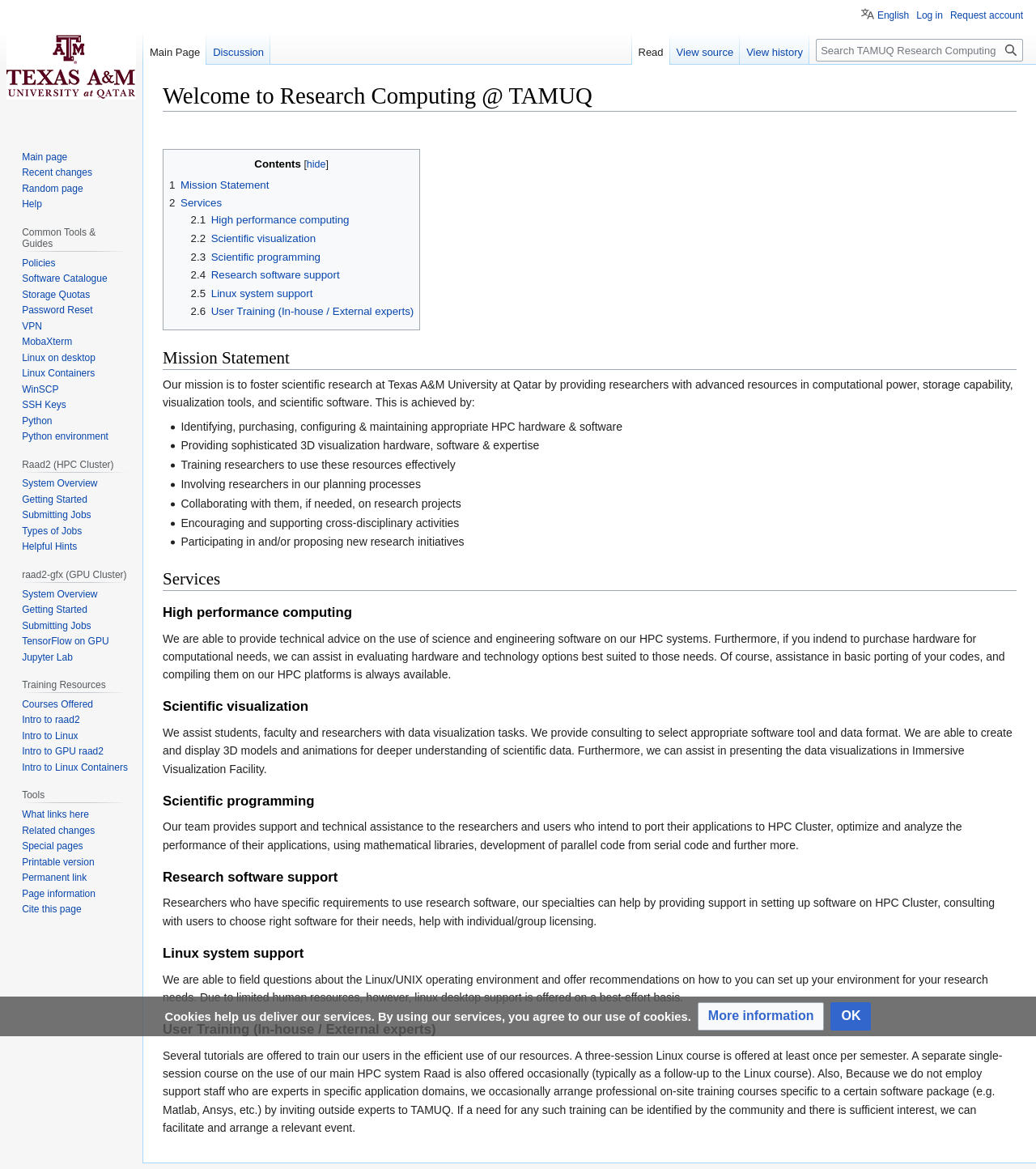Create a detailed narrative describing the layout and content of the webpage.

The webpage is the TAMUQ Research Computing User Documentation Wiki. At the top, there is a heading that reads "Welcome to Research Computing @ TAMUQ". Below this, there are two links, "Jump to navigation" and "Jump to search". 

On the left side, there is a navigation menu with several sections, including "Contents", "Personal tools", "Namespaces", "Views", and "Navigation". The "Contents" section has a button to hide or show the contents, and it lists several links, including "Mission Statement", "Services", and their subtopics. 

The main content of the page is divided into several sections, including "Mission Statement", "Services", and their subtopics. The "Mission Statement" section describes the mission of Research Computing at Texas A&M University at Qatar, which is to provide researchers with advanced resources in computational power, storage capability, visualization tools, and scientific software. 

The "Services" section is further divided into several subtopics, including "High performance computing", "Scientific visualization", "Scientific programming", "Research software support", "Linux system support", and "User Training (In-house / External experts)". Each of these subtopics provides a brief description of the services offered. 

At the bottom of the page, there is a message about cookies and a button to get more information. There are also several navigation links, including "Personal tools", "Namespaces", "Views", and "Navigation".